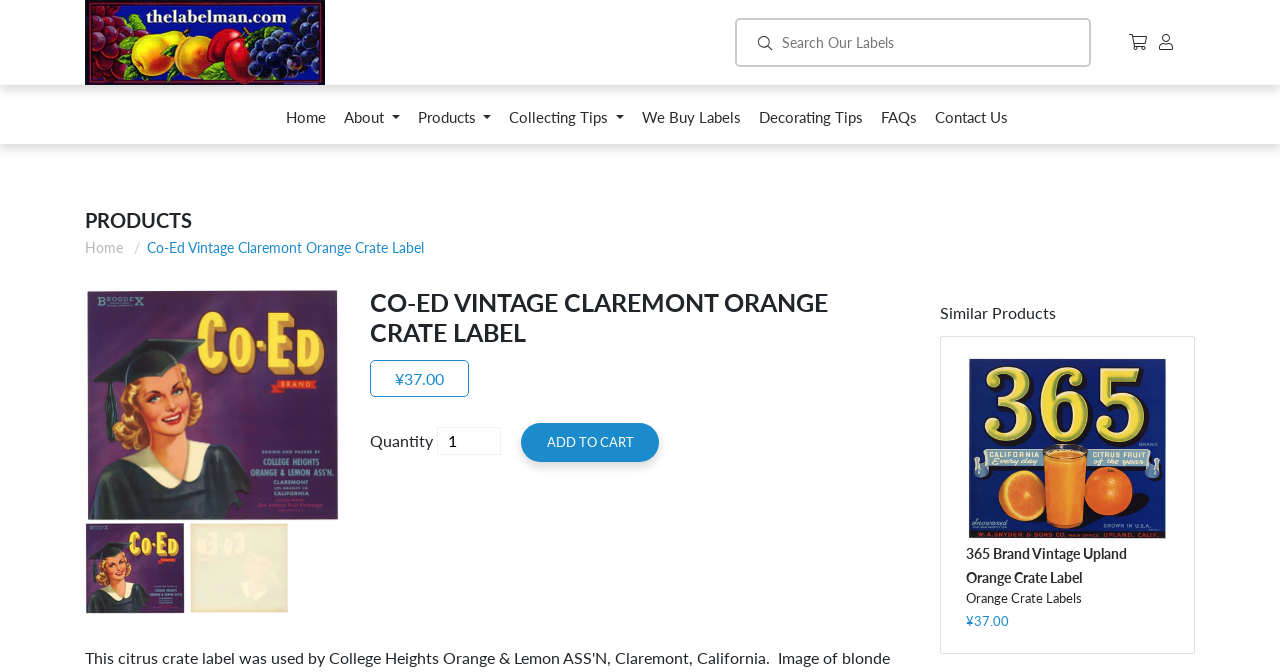What is the price of the Co-Ed Vintage Claremont Orange Crate Label? Based on the screenshot, please respond with a single word or phrase.

¥37.00